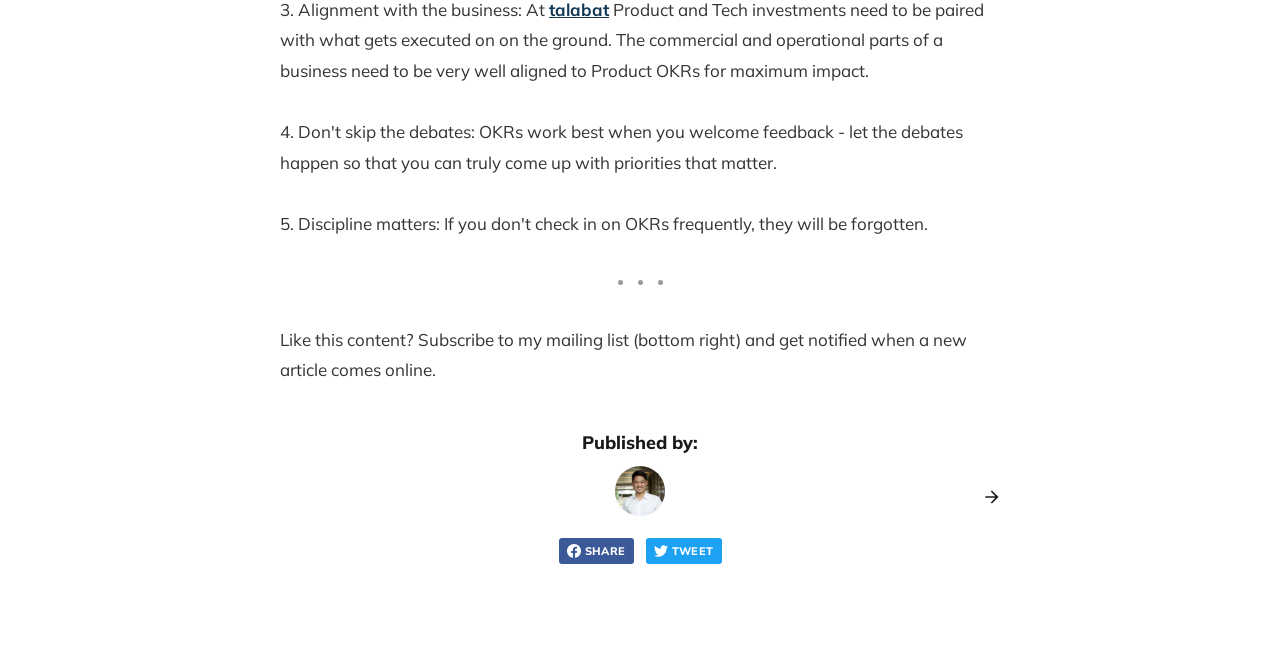Provide a brief response using a word or short phrase to this question:
What is the purpose of the 'Next post' link?

navigate to next post